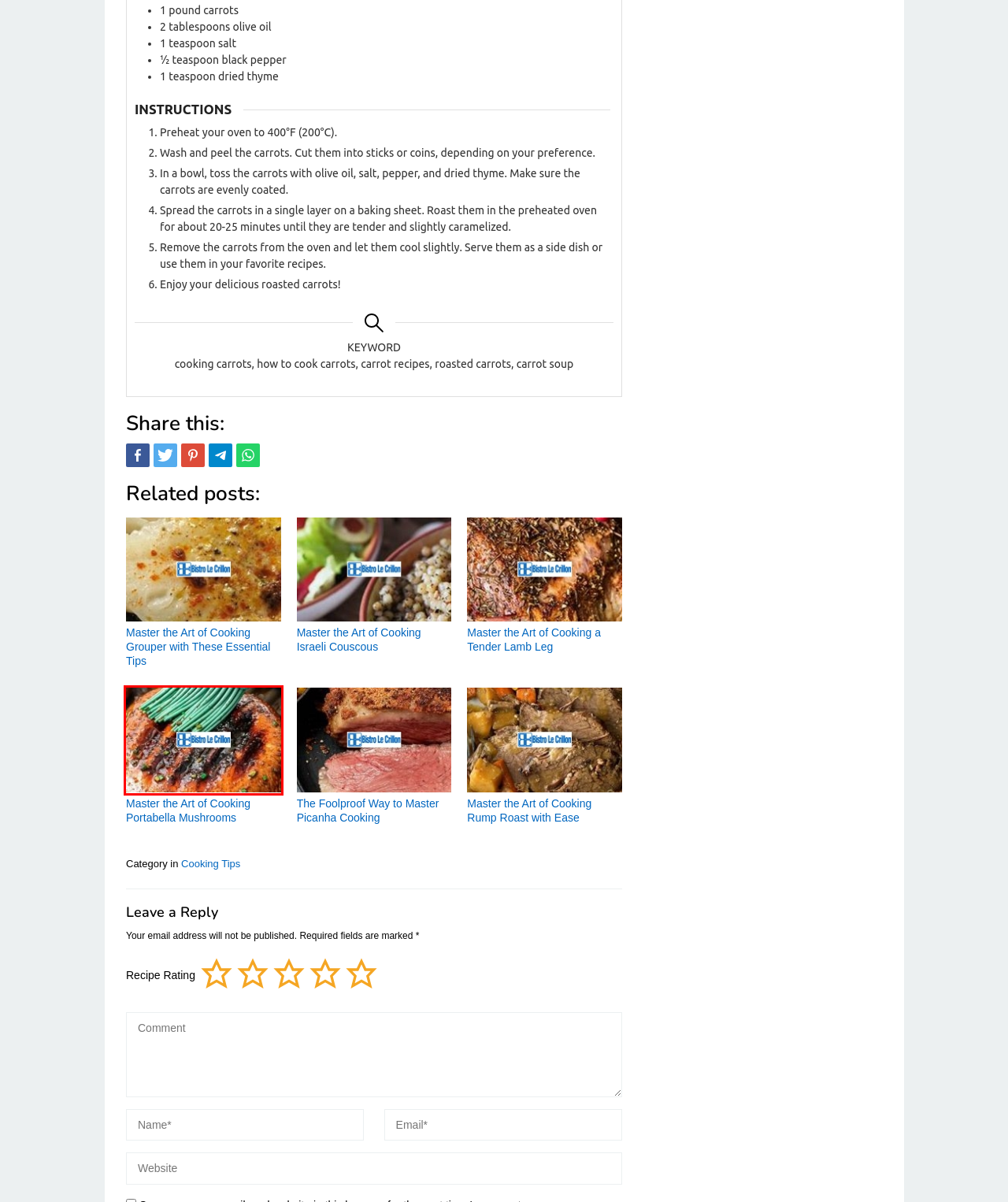You are given a screenshot of a webpage within which there is a red rectangle bounding box. Please choose the best webpage description that matches the new webpage after clicking the selected element in the bounding box. Here are the options:
A. Bistro Le Crillon
B. The Foolproof Way to Master Picanha Cooking | Bistro Le Crillon
C. Master the Art of Cooking Israeli Couscous | Bistro Le Crillon
D. How to Make Delicious Hash Browns at Home | Bistro Le Crillon
E. Master the Art of Cooking Portabella Mushrooms | Bistro Le Crillon
F. Contact Us | Bistro Le Crillon
G. Master the Art of Cooking Rump Roast with Ease | Bistro Le Crillon
H. Master the Art of Cooking a Tender Lamb Leg | Bistro Le Crillon

E